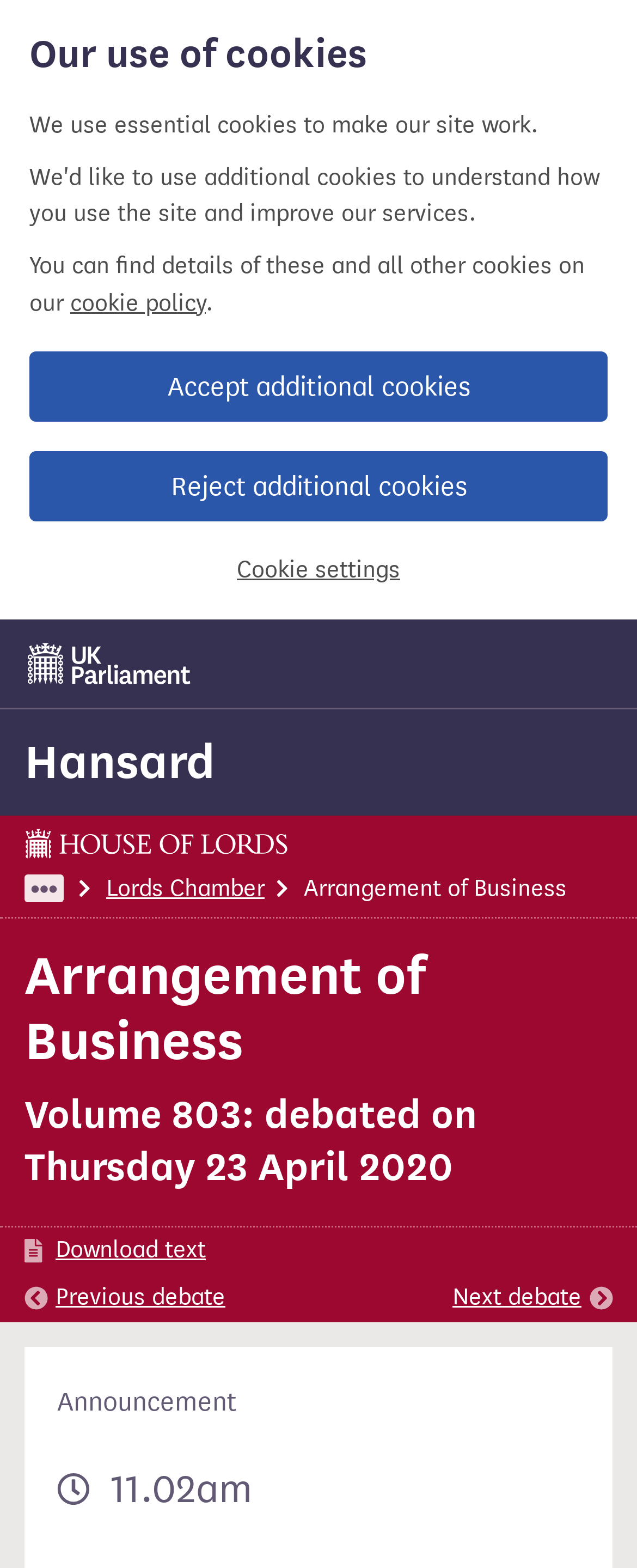Locate the bounding box coordinates of the clickable part needed for the task: "go to next debate".

[0.71, 0.816, 0.962, 0.839]